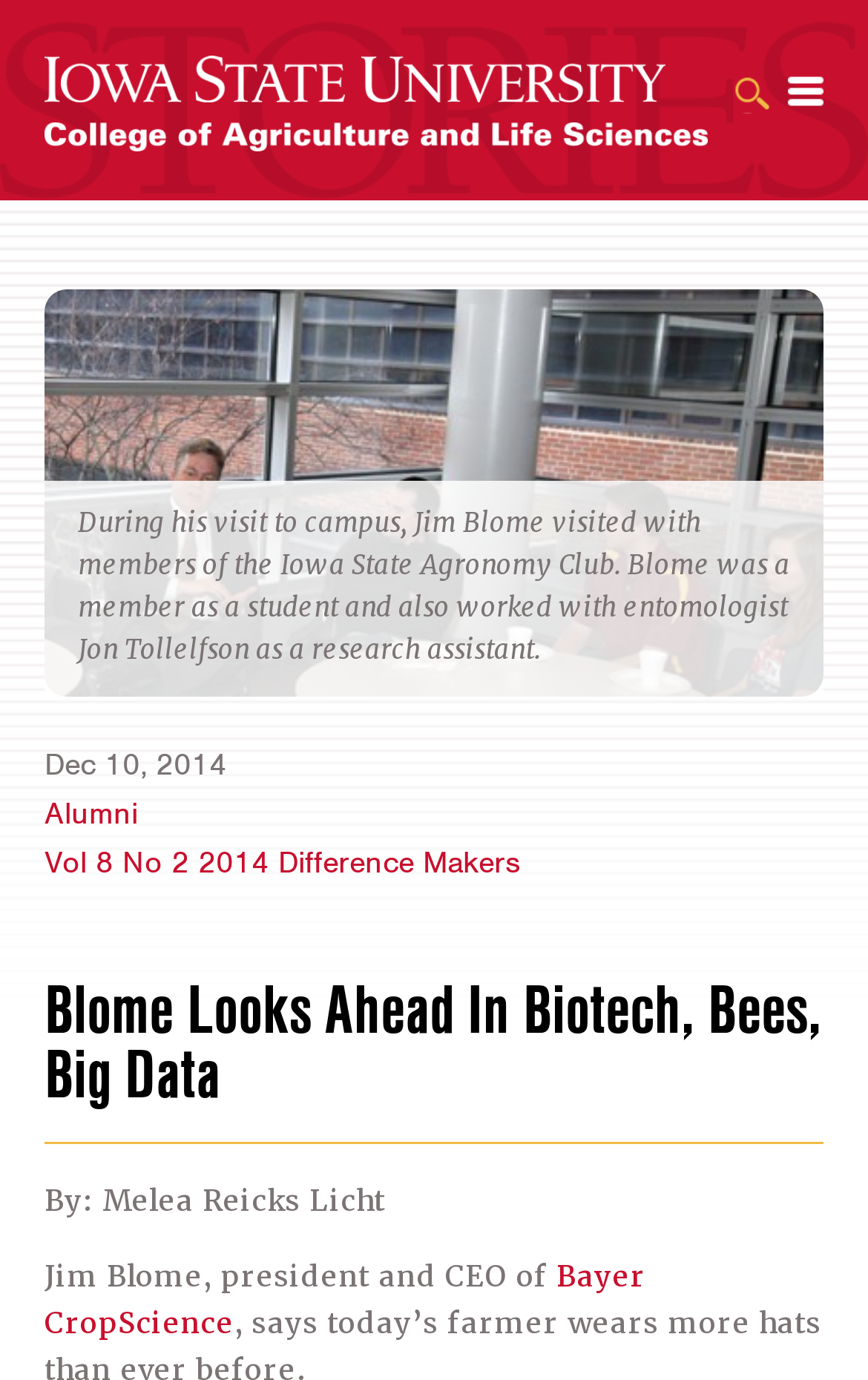Please determine the bounding box coordinates for the UI element described as: "title="Iowa State University home"".

[0.051, 0.04, 0.766, 0.074]